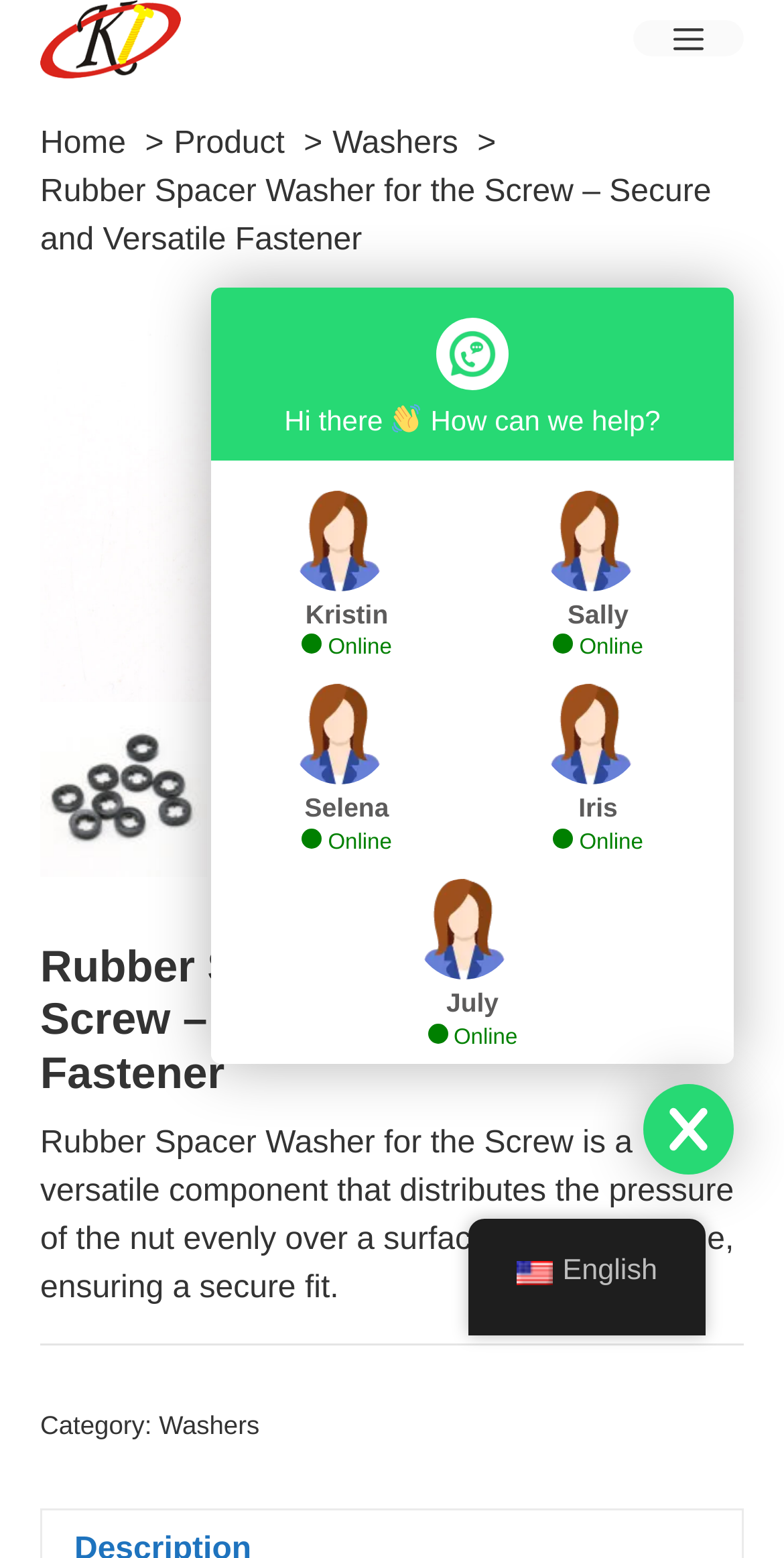Respond to the question with just a single word or phrase: 
How many images are on the page?

7